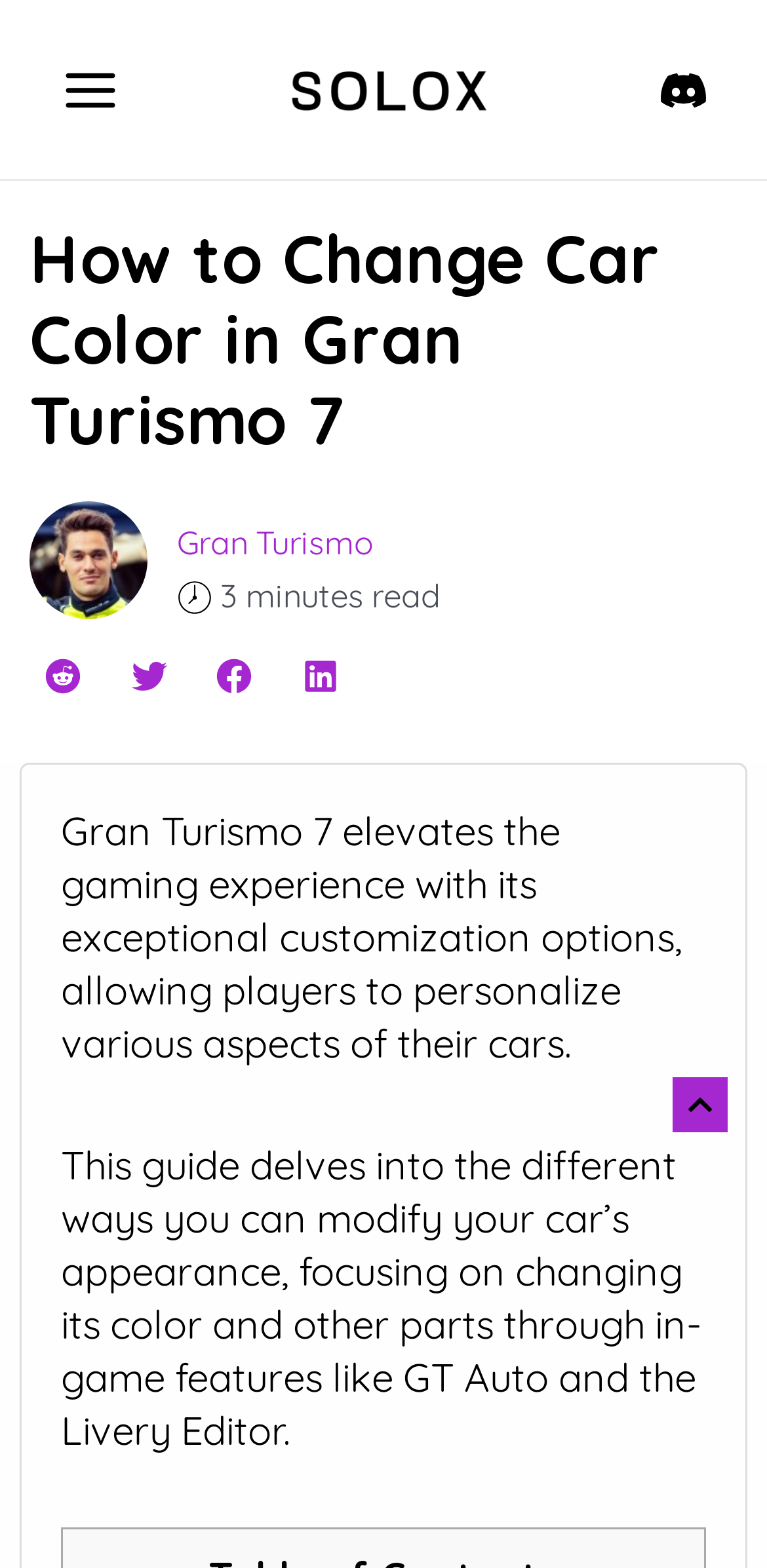Please identify the bounding box coordinates for the region that you need to click to follow this instruction: "Click the Main Menu button".

[0.051, 0.024, 0.187, 0.09]